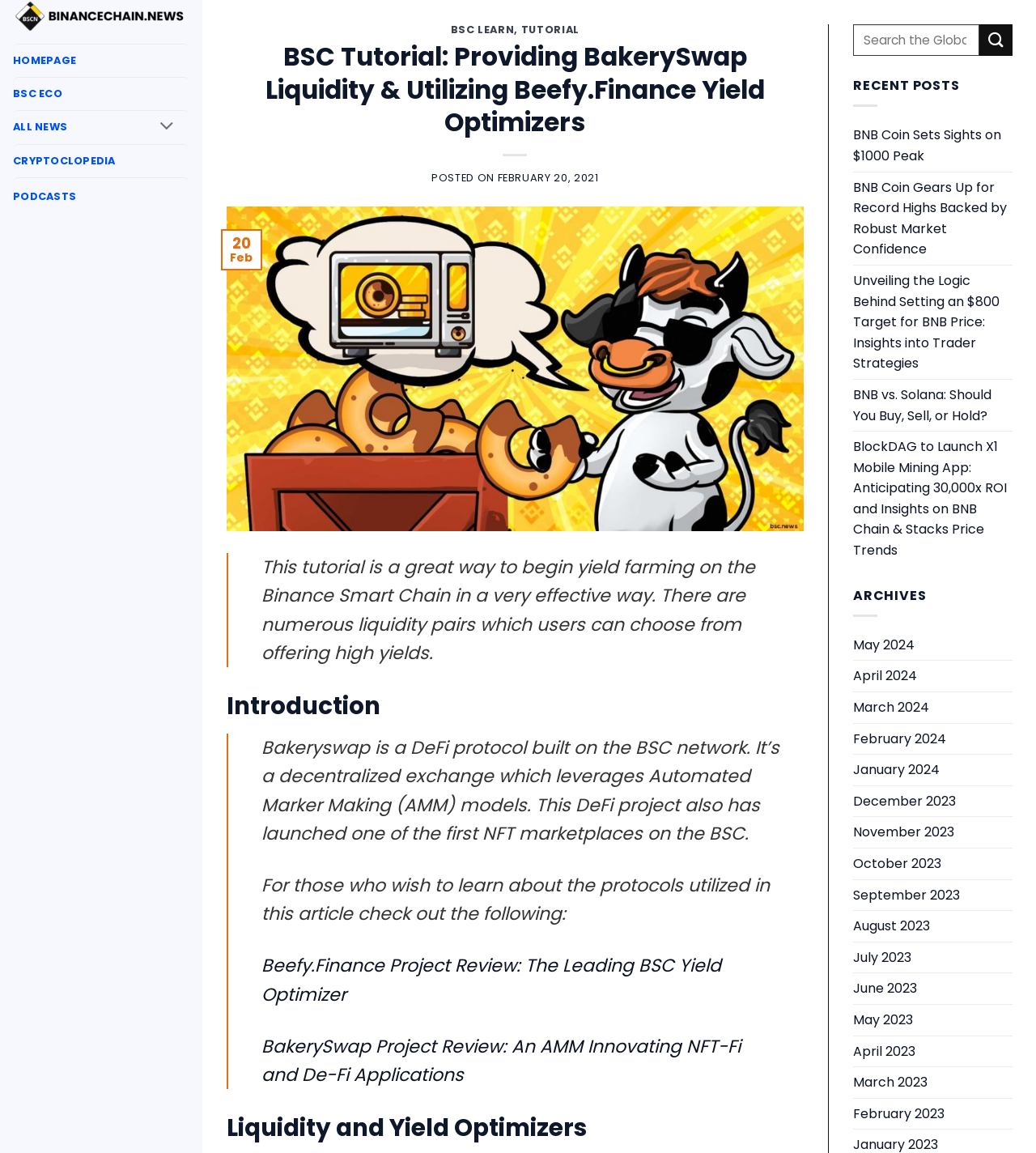Locate the bounding box coordinates for the element described below: "February 20, 2021October 2, 2021". The coordinates must be four float values between 0 and 1, formatted as [left, top, right, bottom].

[0.48, 0.147, 0.578, 0.161]